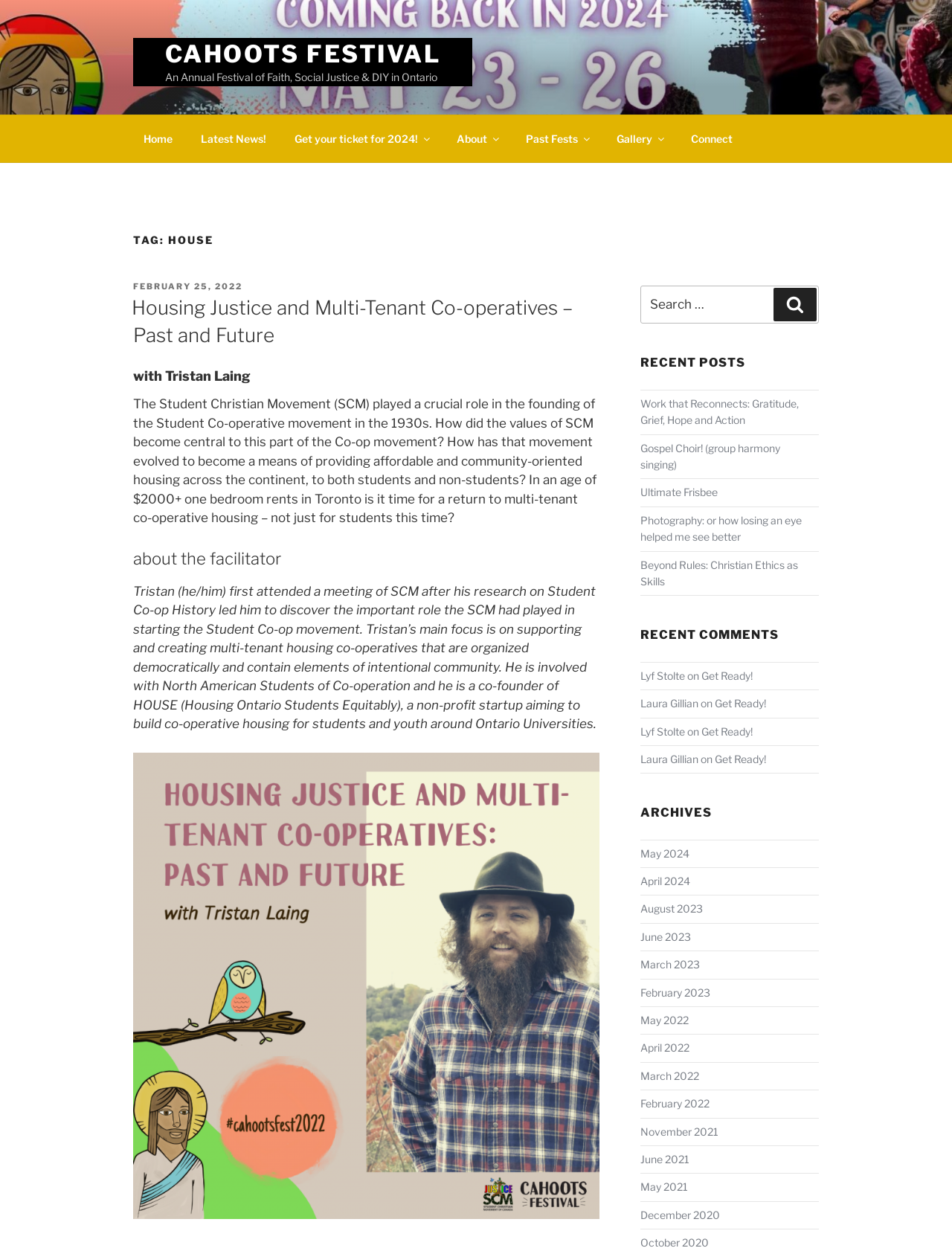Determine the bounding box coordinates of the section to be clicked to follow the instruction: "Check the 'Recent Comments'". The coordinates should be given as four float numbers between 0 and 1, formatted as [left, top, right, bottom].

[0.673, 0.501, 0.86, 0.515]